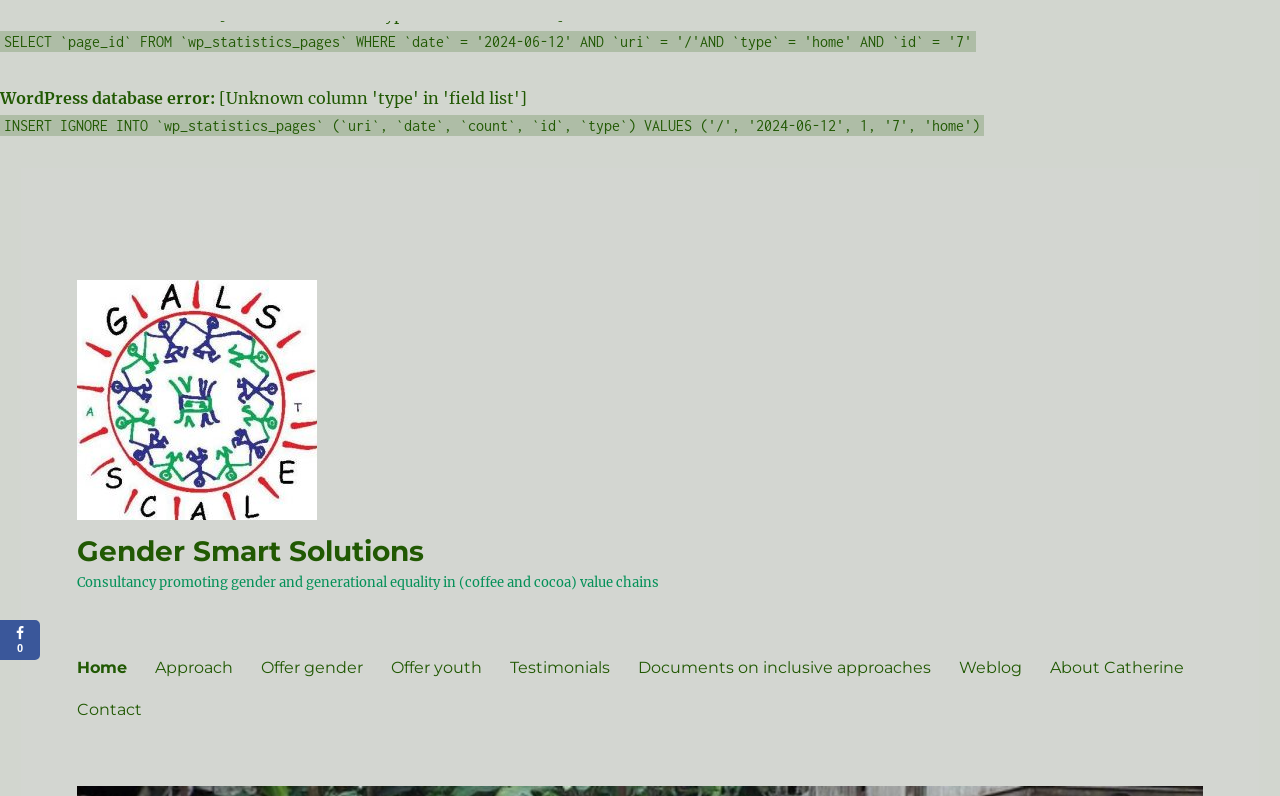Please answer the following question using a single word or phrase: 
Is there an image on the webpage?

Yes